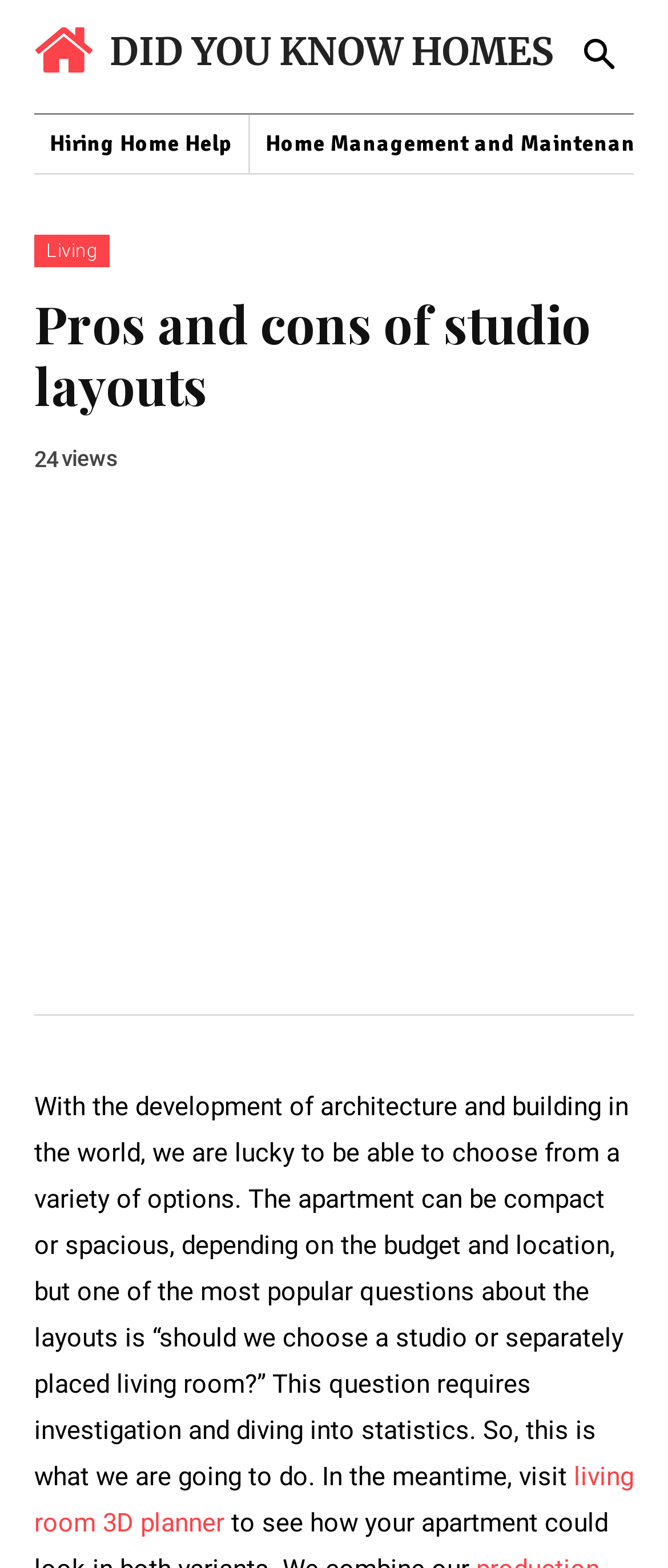What is the purpose of the article?
Please provide a comprehensive answer based on the information in the image.

The purpose of the article can be inferred from the content, which states that the article aims to investigate and dive into statistics to answer the question of whether to choose a studio or separately placed living room.